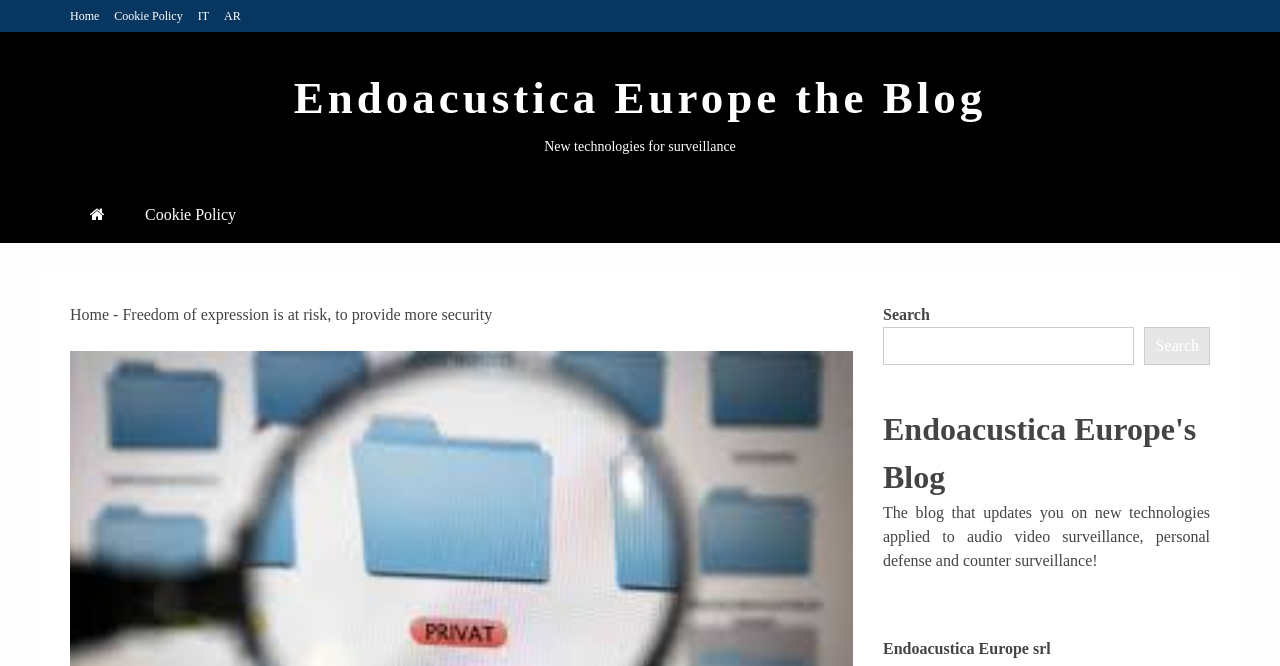Describe every aspect of the webpage in a detailed manner.

The webpage appears to be a blog focused on issues related to freedom of expression and surveillance. At the top left, there are five links: "Home", "Cookie Policy", "IT", "AR", and a longer link "Endoacustica Europe the Blog". Below these links, there is a static text "New technologies for surveillance". 

On the top right, there are two icons, one representing a search function and another linking to the "Cookie Policy". Below these icons, there is a navigation section with breadcrumbs, showing the path "Home" -> "Freedom of expression is at risk, to provide more security". 

To the right of the breadcrumbs, there is a search bar with a search button and a label "Search". Below the search bar, there is a heading "Endoacustica Europe's Blog" followed by a descriptive text about the blog's focus on audio video surveillance, personal defense, and counter surveillance. At the very bottom, there is a static text "Endoacustica Europe srl".